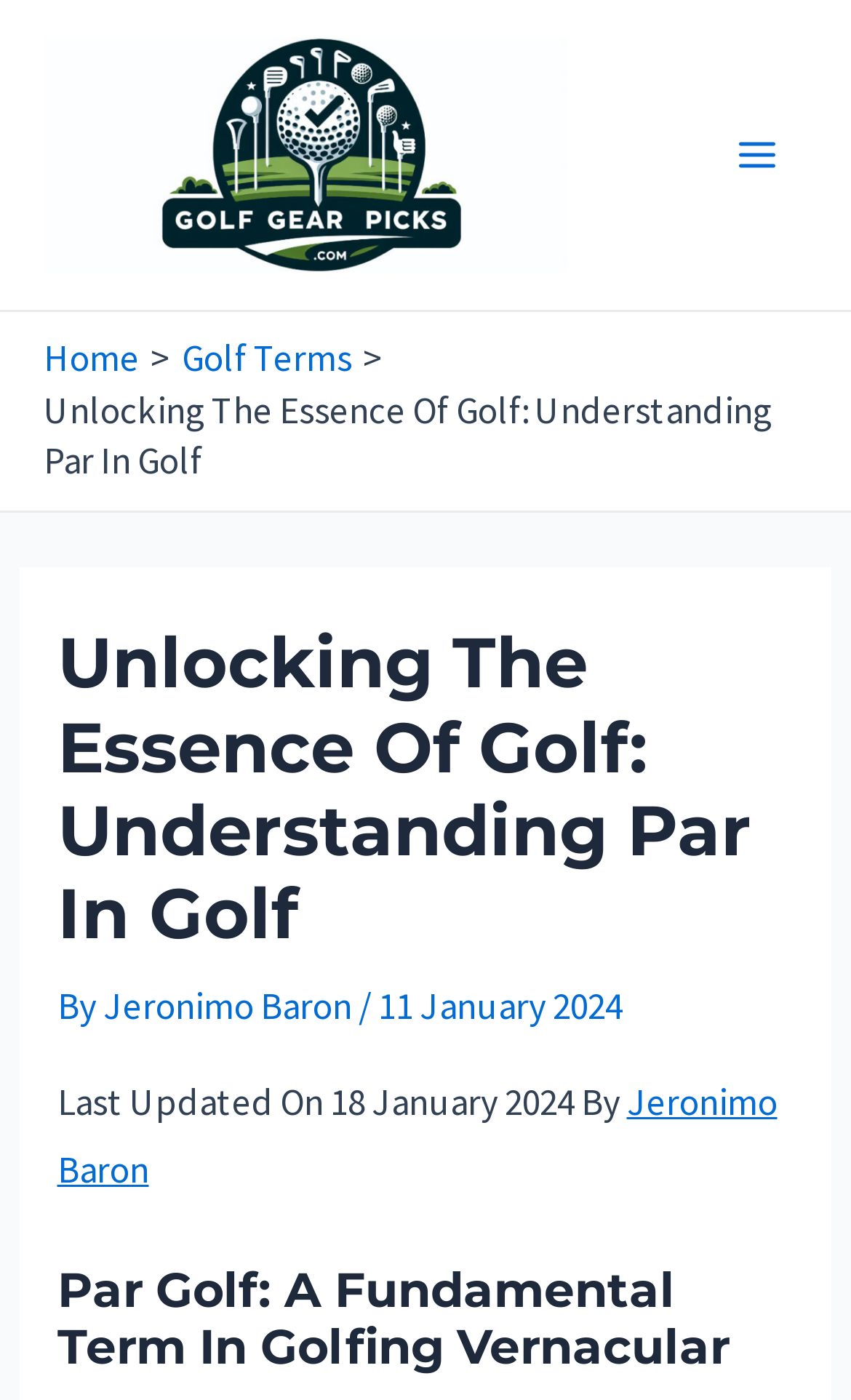What type of content does the website provide? Please answer the question using a single word or phrase based on the image.

Golf equipment guides